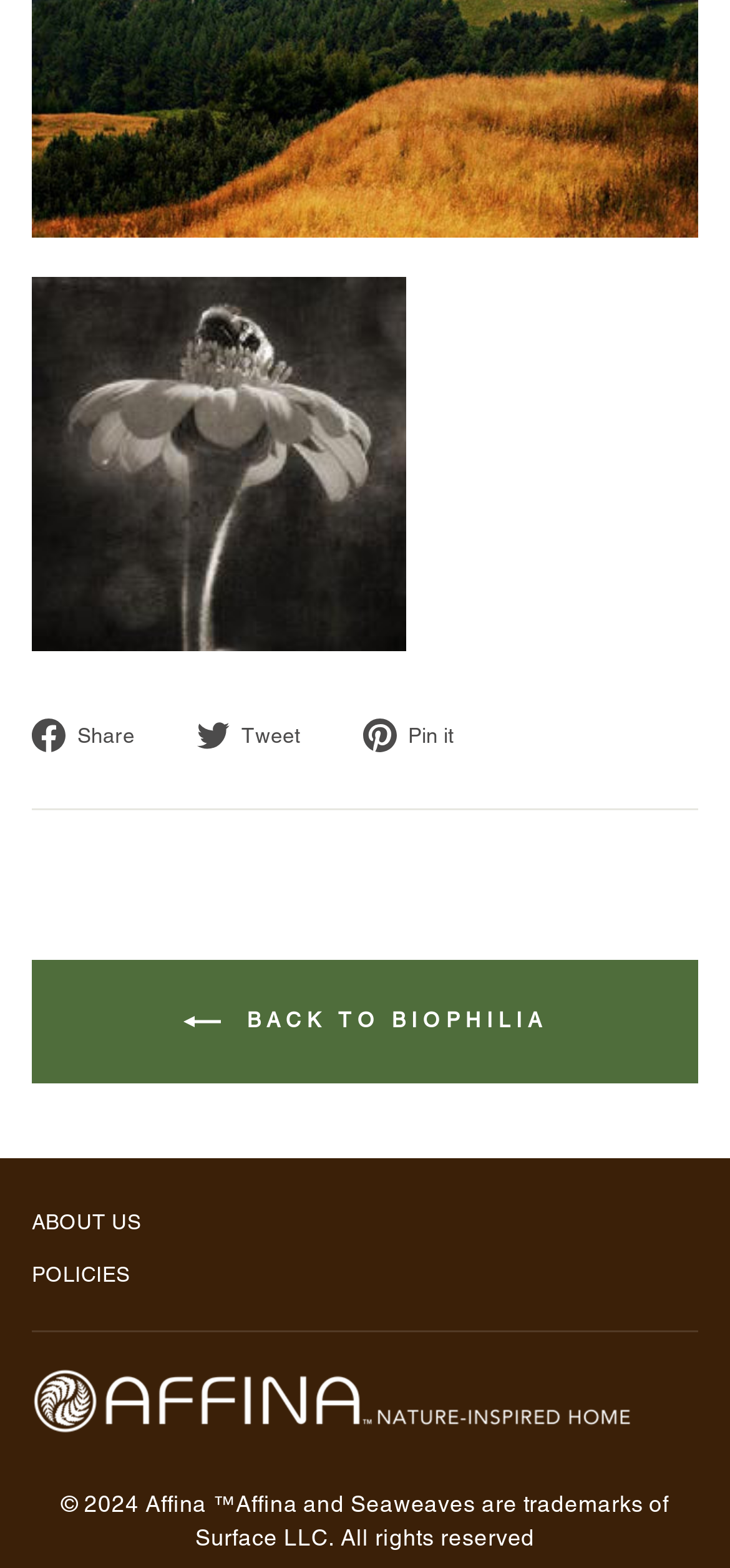Carefully examine the image and provide an in-depth answer to the question: What is the logo of the brand?

The logo of the brand can be found at the bottom of the webpage, above the copyright information. It is an image with the text 'Affina Brand Logo' and is linked to the brand's homepage.